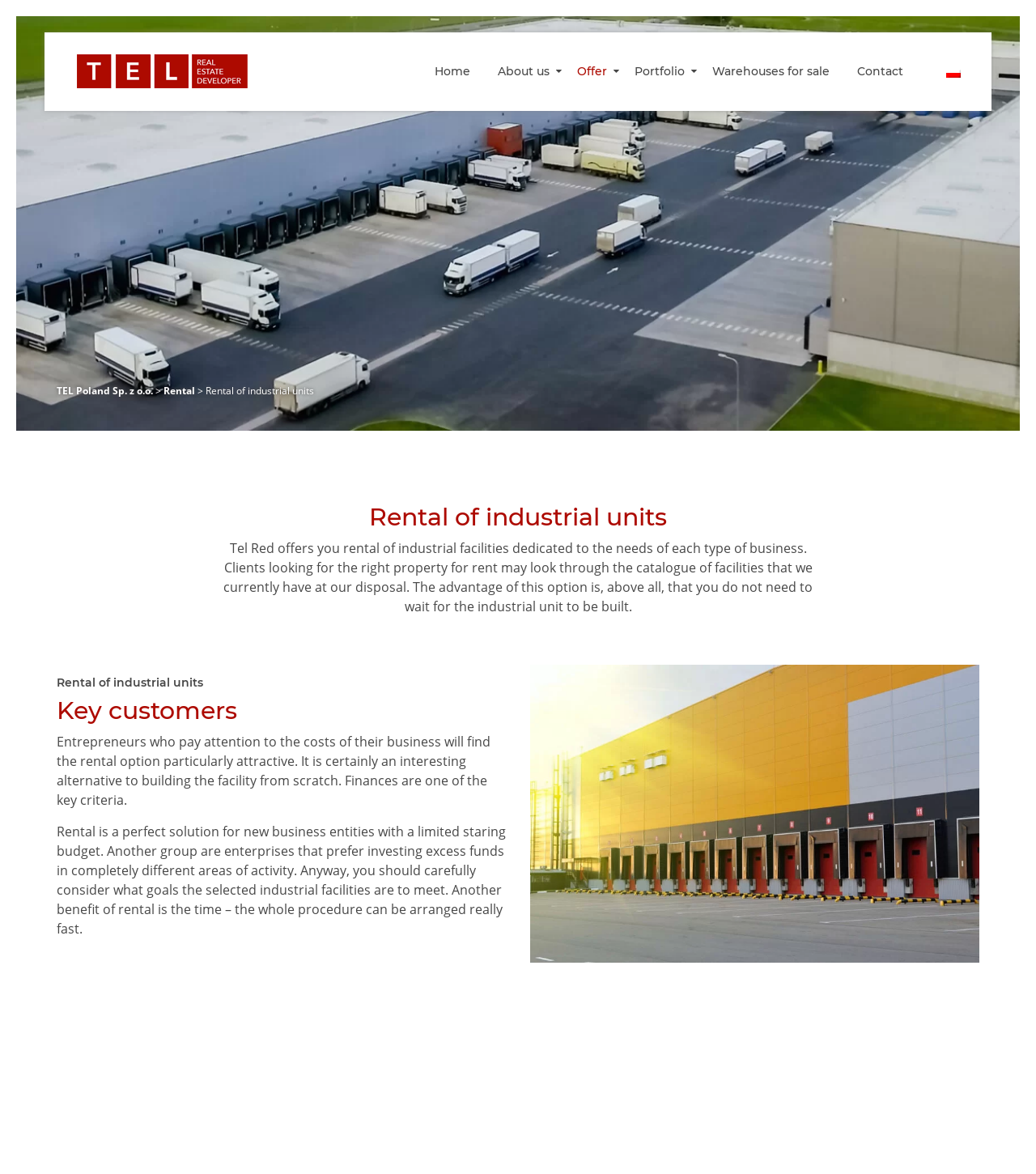Please locate the bounding box coordinates of the region I need to click to follow this instruction: "Learn about the company".

[0.469, 0.047, 0.542, 0.075]